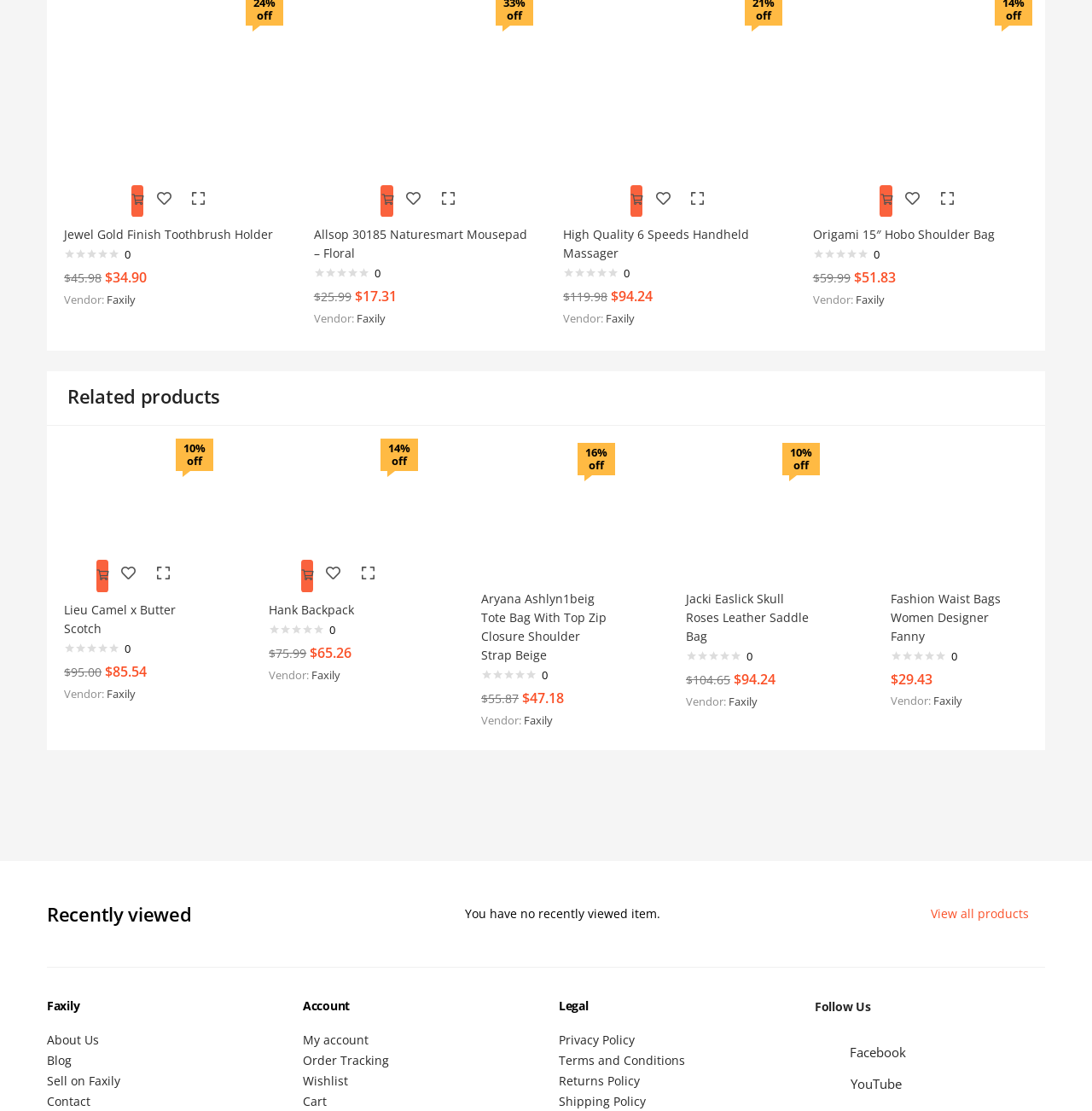What is the name of the first product?
Please give a detailed and elaborate answer to the question.

The first product is listed at the top of the webpage, and its name is 'Jewel Gold Finish Toothbrush Holder' as indicated by the heading element.